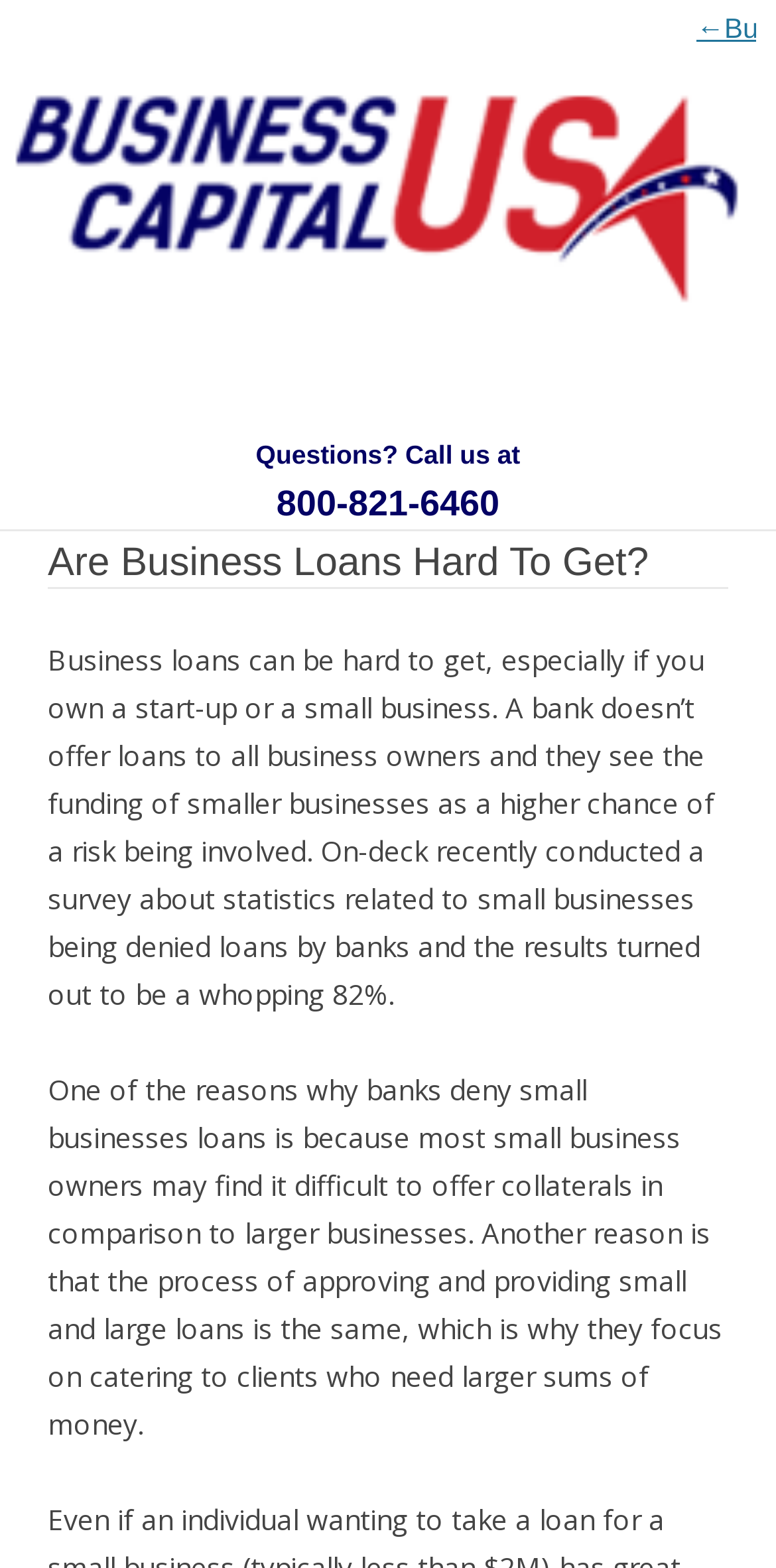Please answer the following query using a single word or phrase: 
What is the phone number to call for questions?

800-821-6460